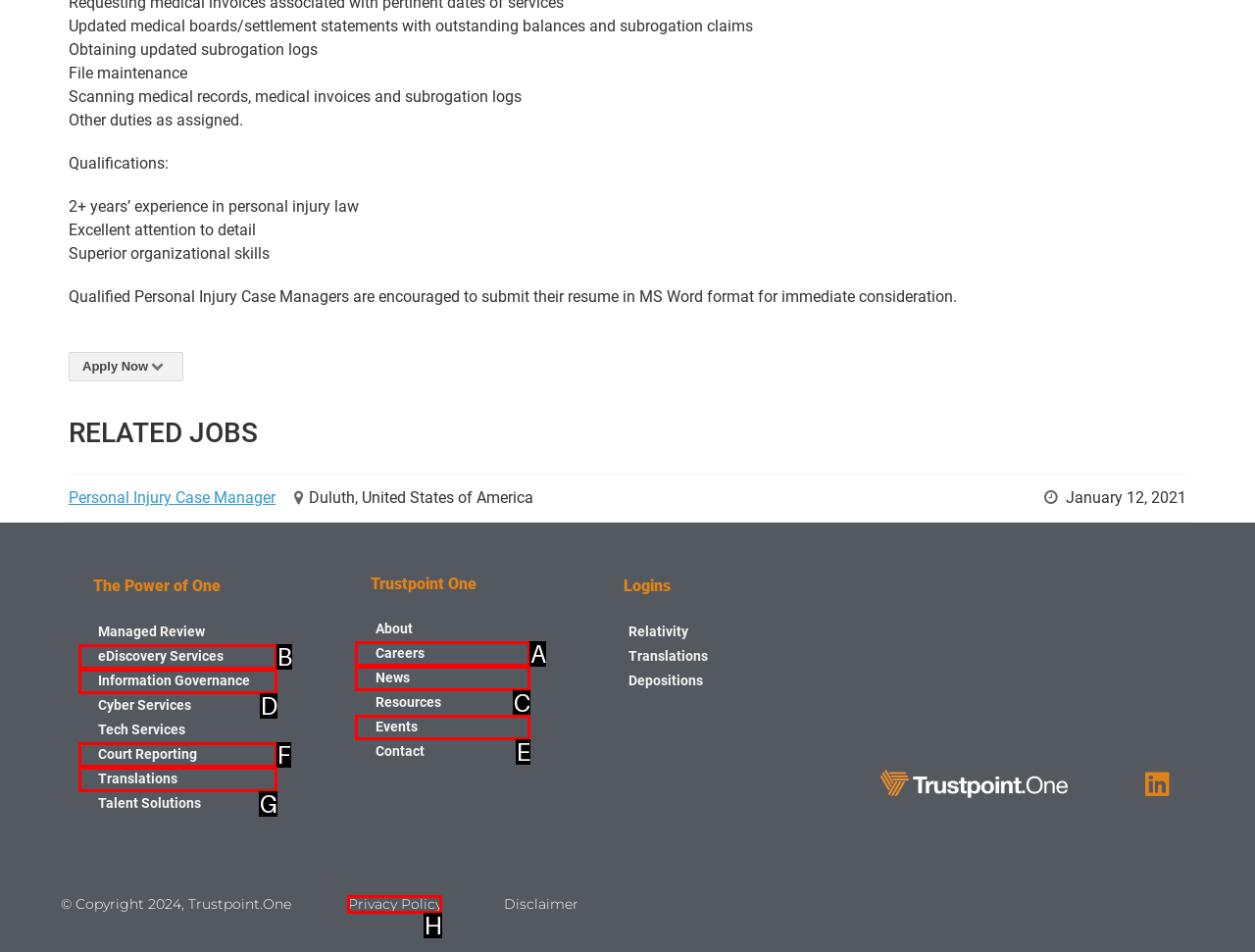Determine the option that best fits the description: Information Governance
Reply with the letter of the correct option directly.

D